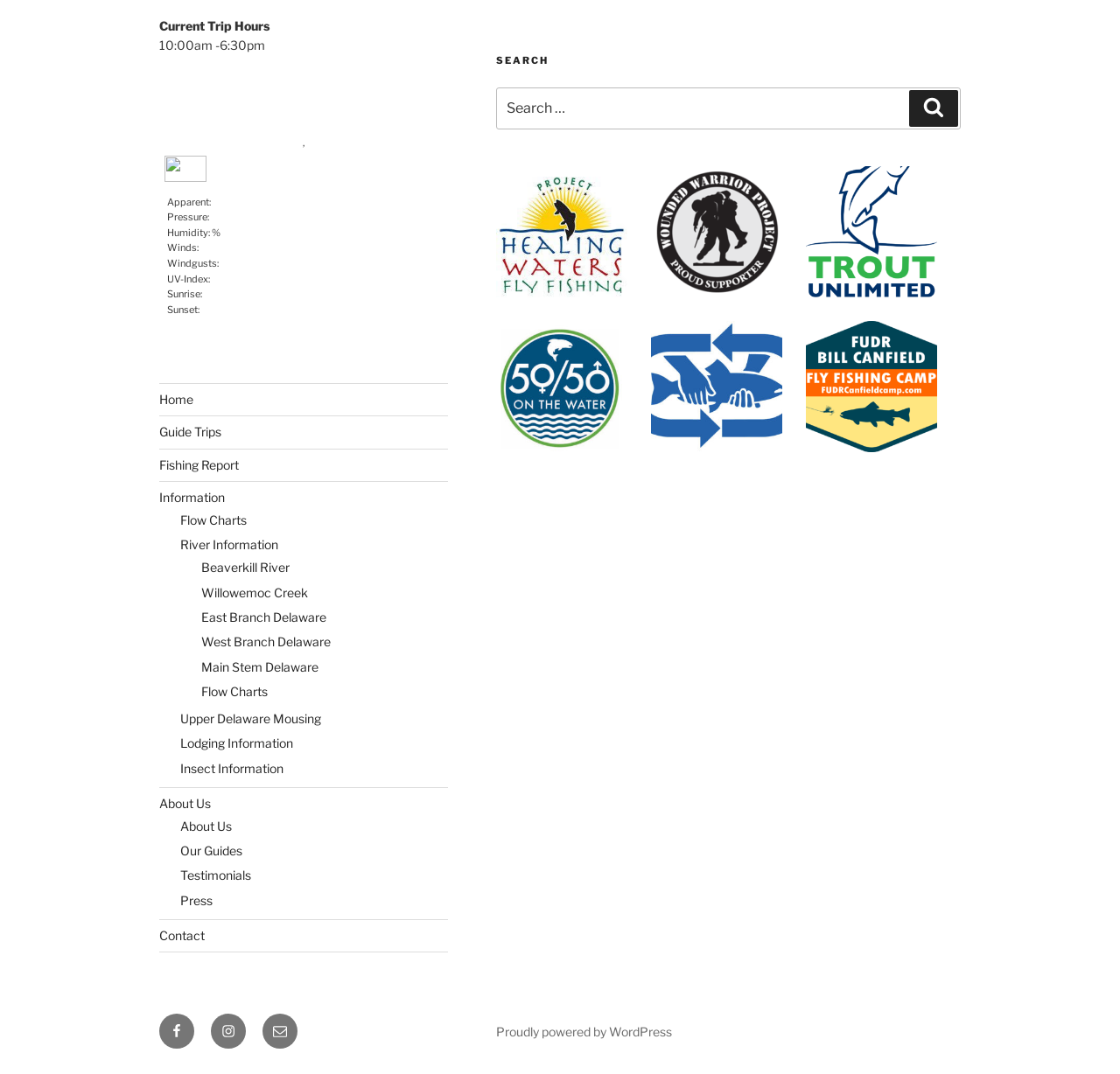Provide the bounding box coordinates, formatted as (top-left x, top-left y, bottom-right x, bottom-right y), with all values being floating point numbers between 0 and 1. Identify the bounding box of the UI element that matches the description: Main Stem Delaware

[0.18, 0.614, 0.284, 0.628]